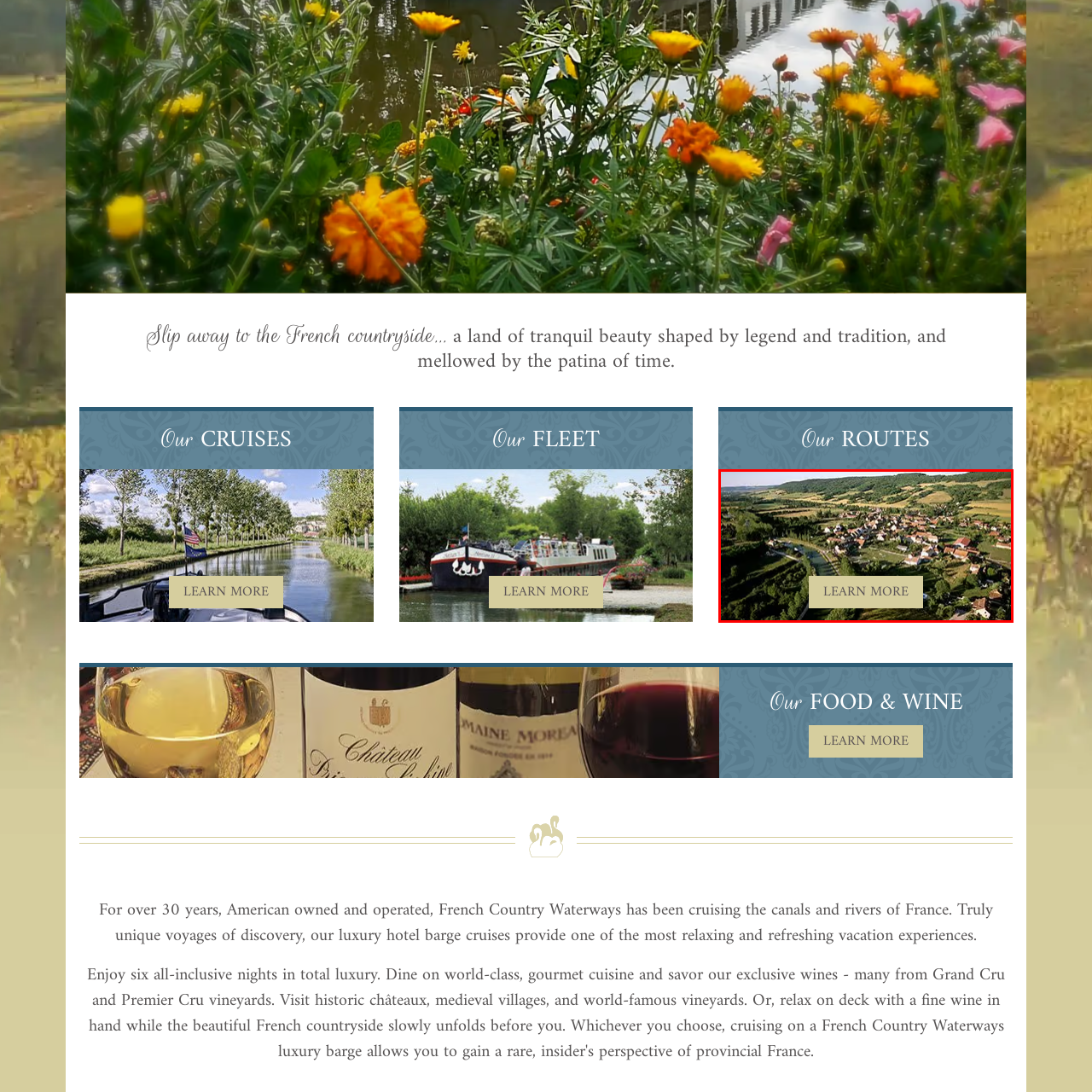Describe meticulously the scene encapsulated by the red boundary in the image.

Experience the serene beauty of the French countryside with this captivating aerial view, showcasing a quaint village nestled among lush, rolling hills. The image highlights the charm of rural life, complete with picturesque homes and winding waterways that invite exploration. A prominent "LEARN MORE" button at the bottom encourages viewers to delve deeper into the enchanting routes available for adventure. Discover the unique journeys offered by French Country Waterways, where every cruise promises tranquil landscapes and an immersive connection to France's rich heritage.